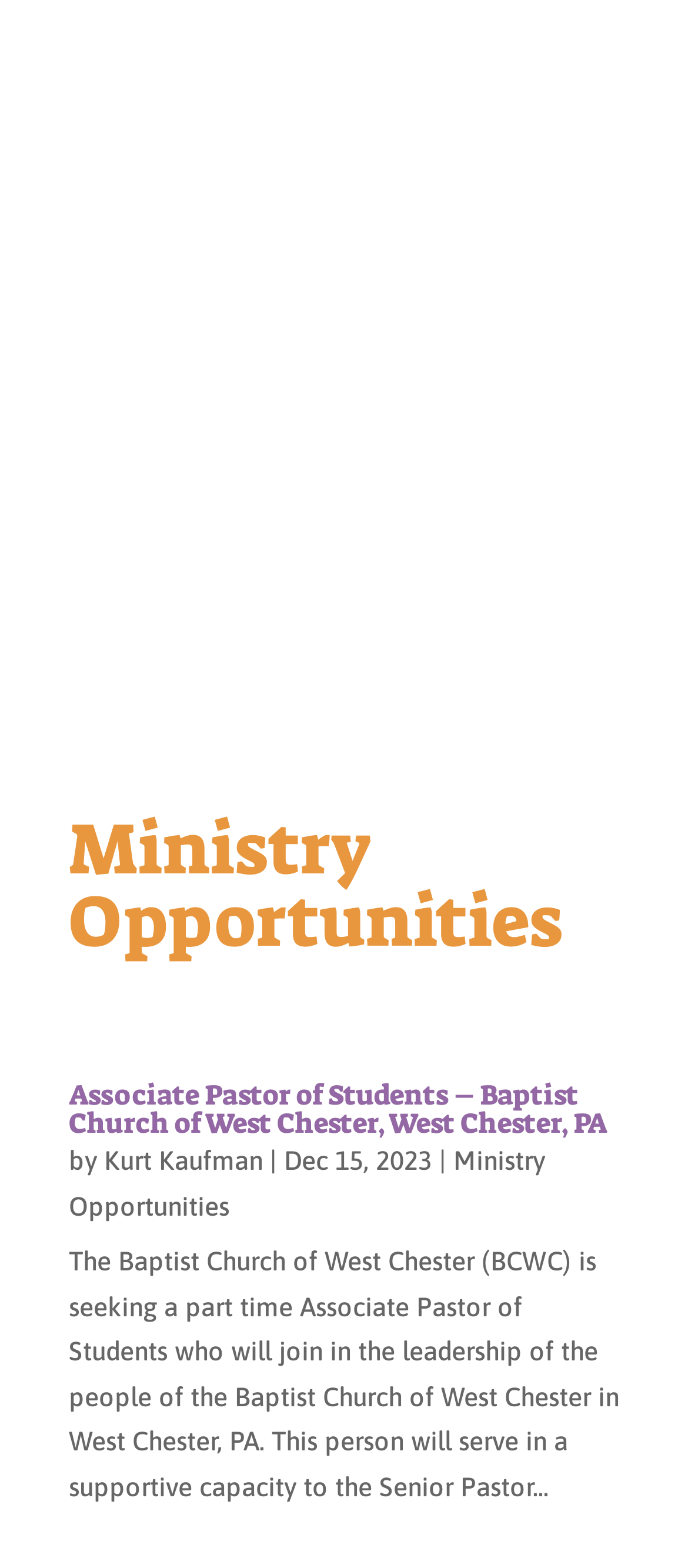Identify the bounding box coordinates for the UI element described as follows: Kurt Kaufman. Use the format (top-left x, top-left y, bottom-right x, bottom-right y) and ensure all values are floating point numbers between 0 and 1.

[0.151, 0.731, 0.382, 0.75]